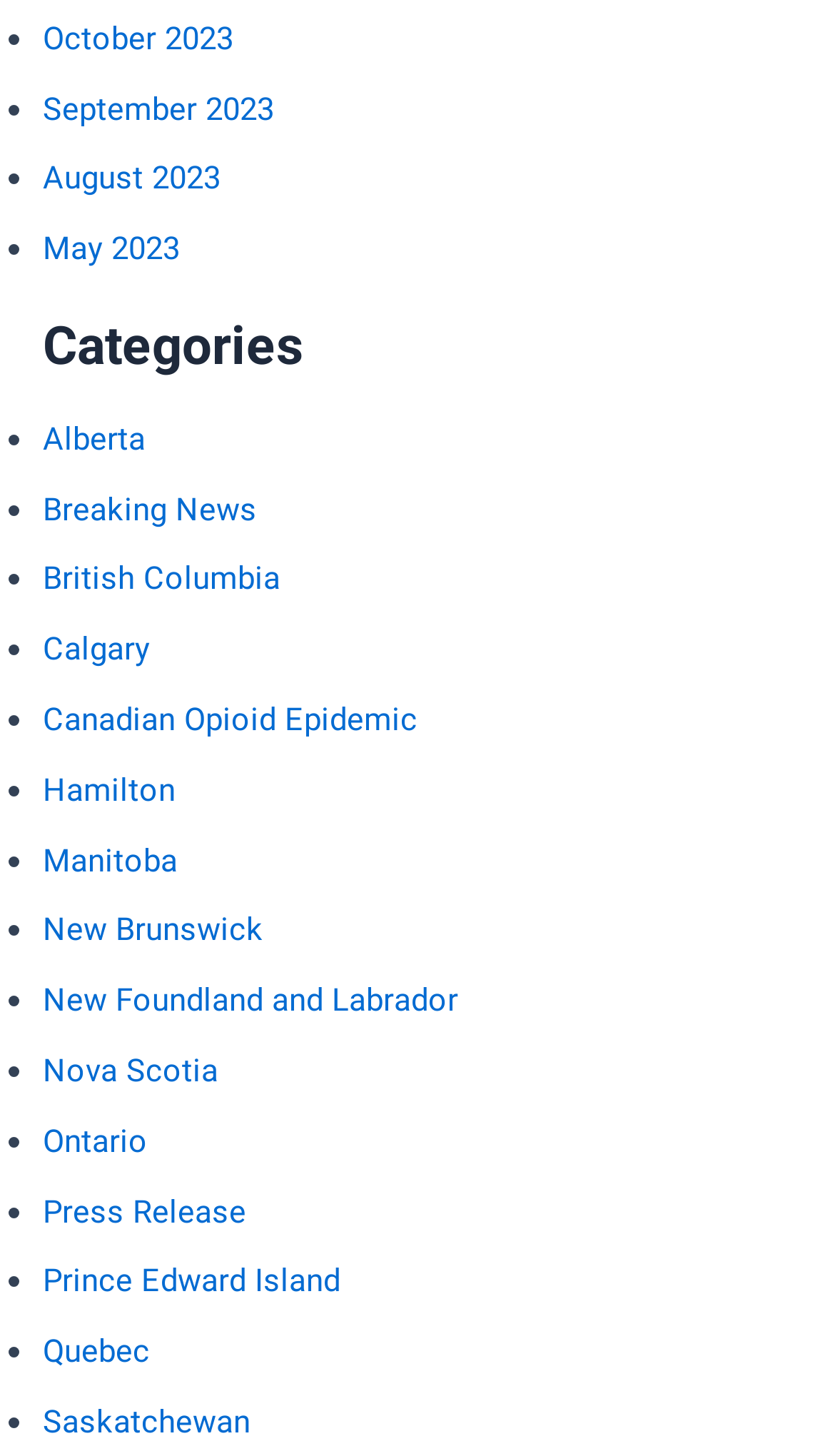Find and provide the bounding box coordinates for the UI element described here: "New Brunswick". The coordinates should be given as four float numbers between 0 and 1: [left, top, right, bottom].

[0.051, 0.626, 0.315, 0.652]